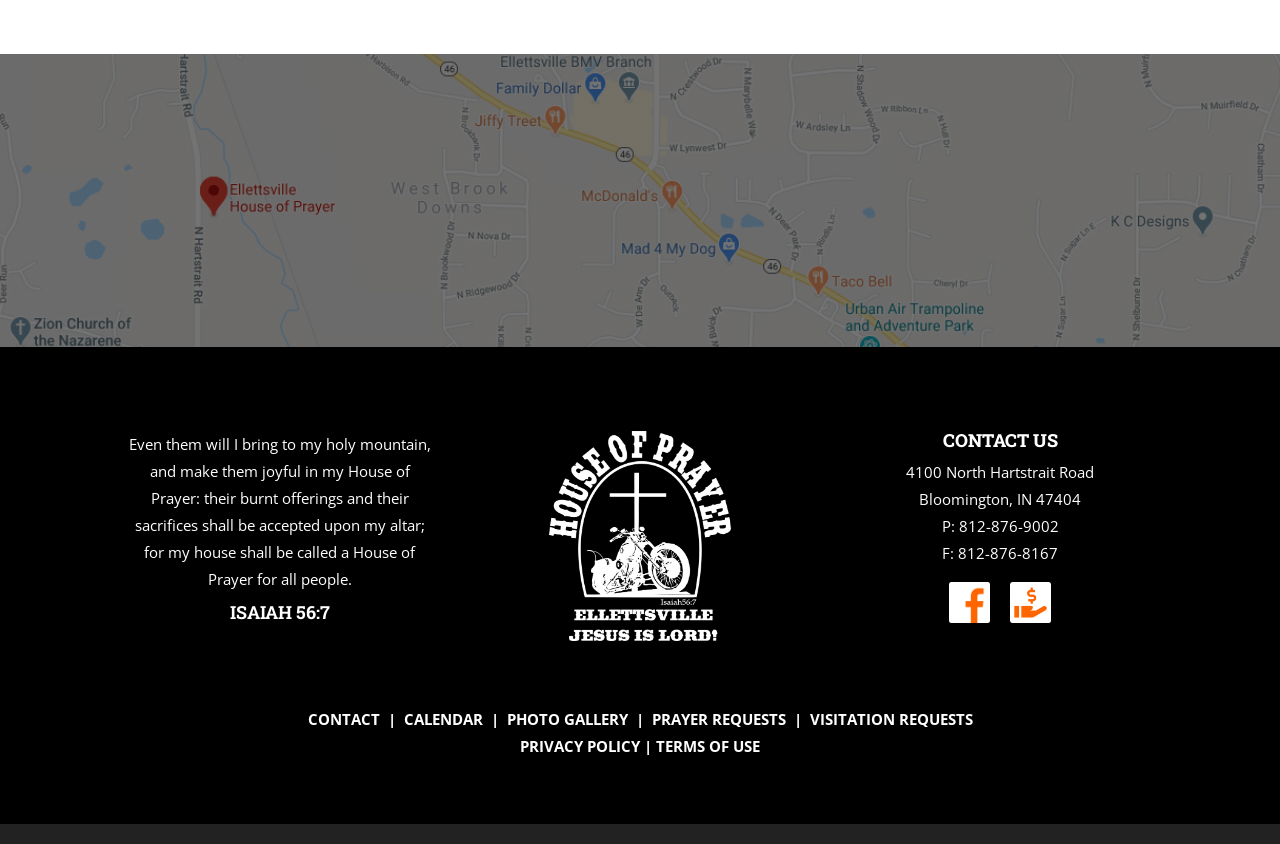Identify the bounding box coordinates of the section that should be clicked to achieve the task described: "Click CONTACT US".

[0.663, 0.51, 0.9, 0.544]